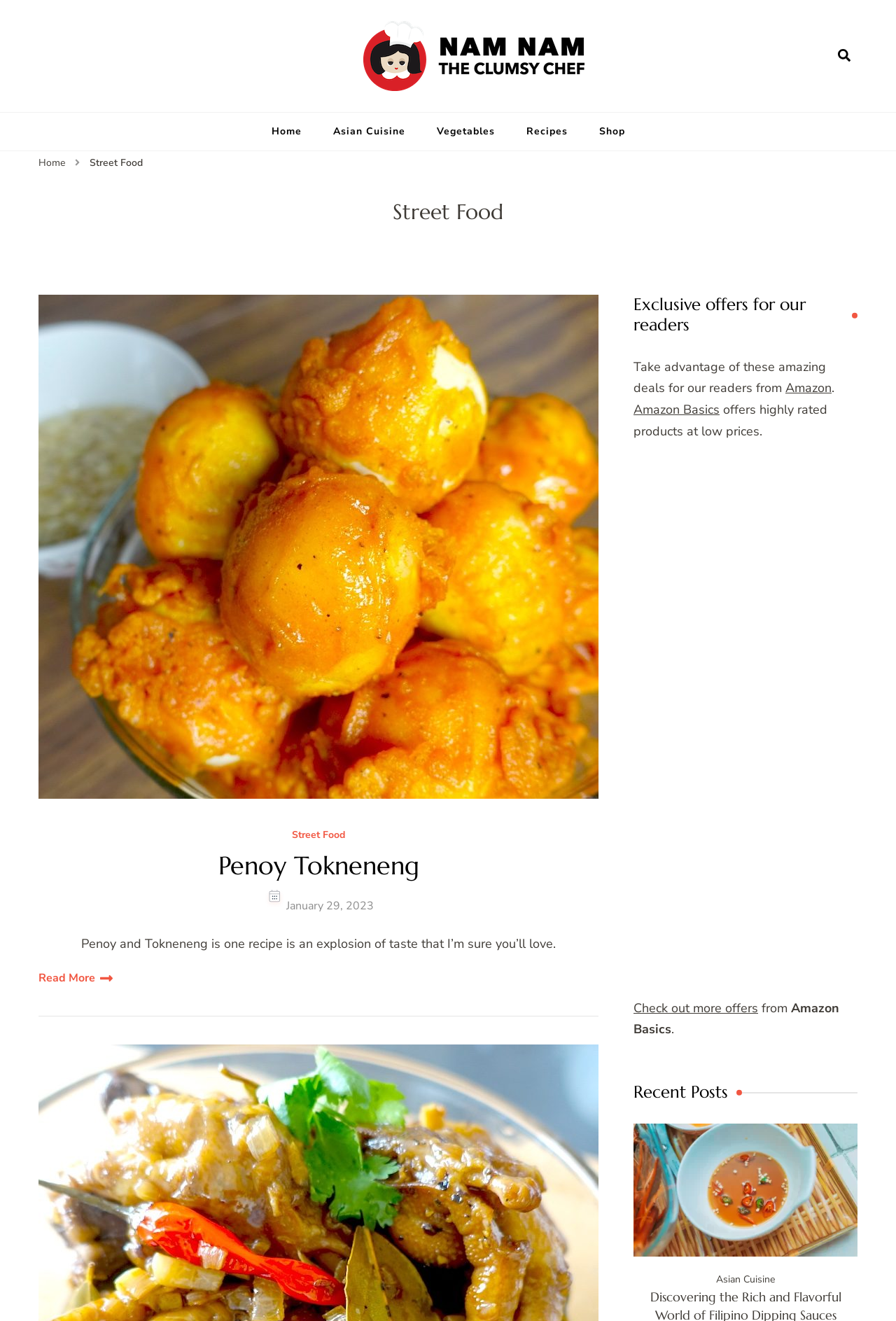Locate and provide the bounding box coordinates for the HTML element that matches this description: "parent_node: Asian Cuisine".

[0.707, 0.85, 0.957, 0.951]